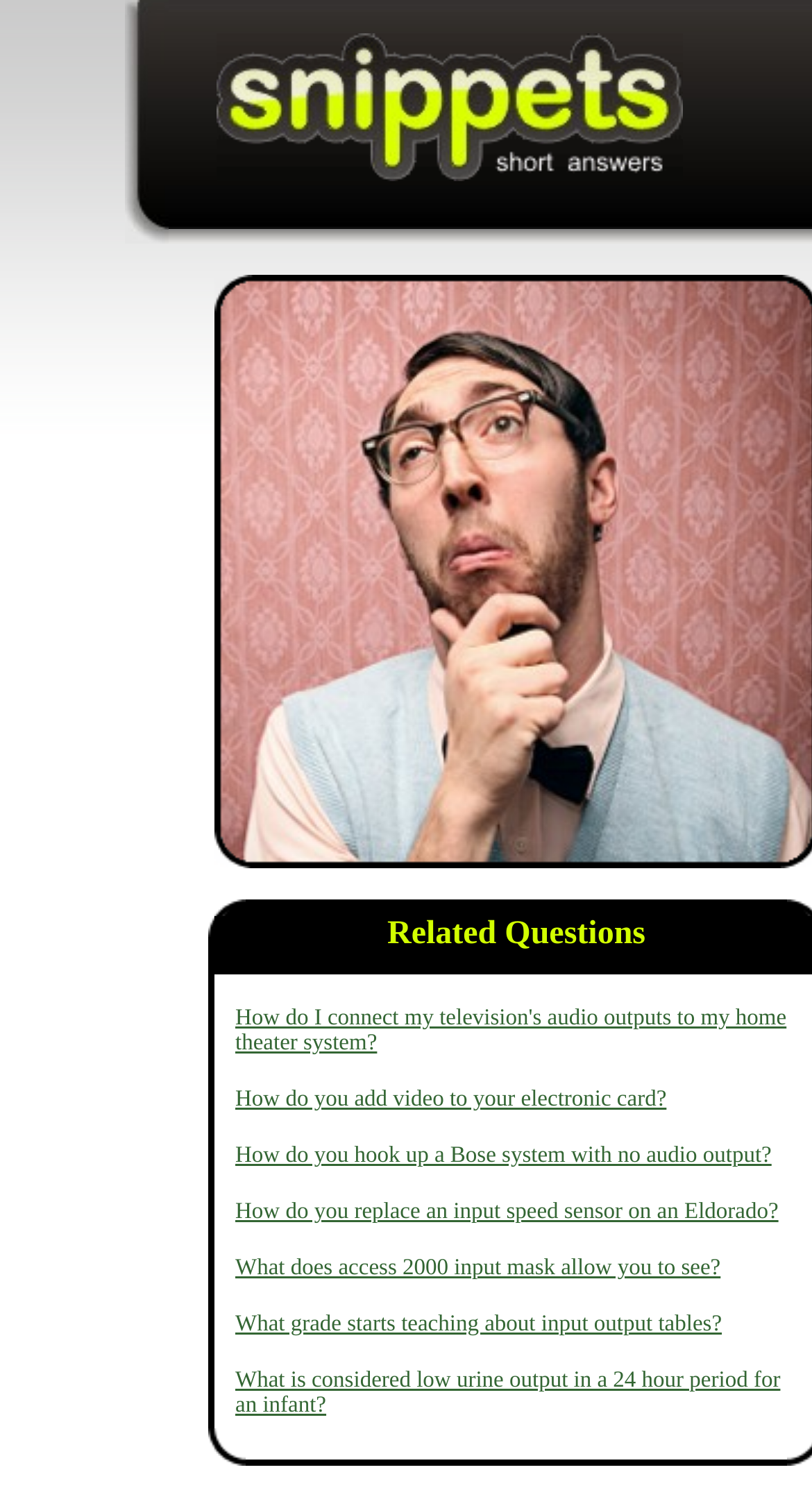What is the purpose of a demultiplexer?
Using the image as a reference, deliver a detailed and thorough answer to the question.

Based on the webpage, a demultiplexer is a logical circuit that takes a single input and sends it to one of several outputs, which implies that its purpose is to distribute the input signal to multiple outputs.